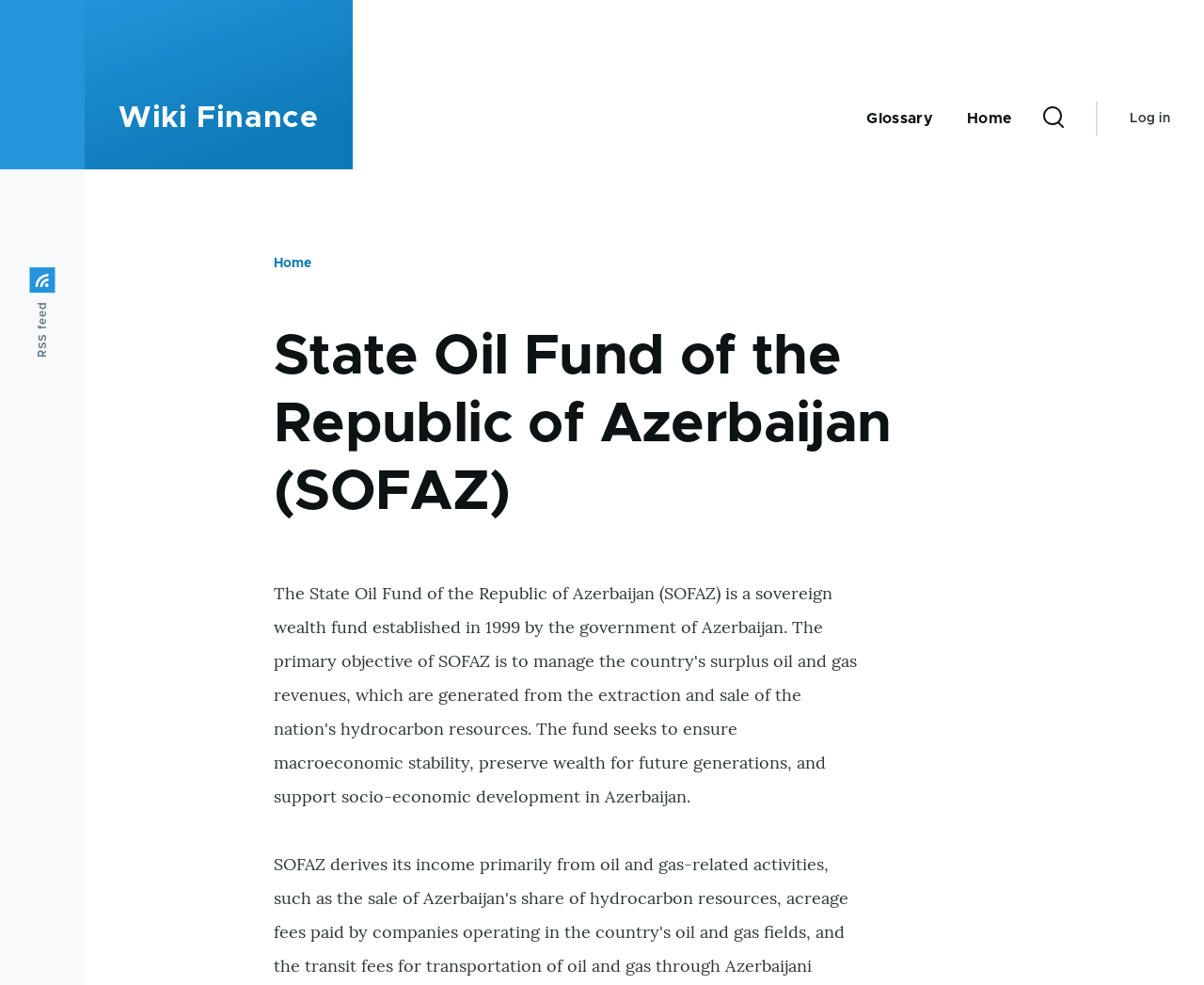Pinpoint the bounding box coordinates of the element to be clicked to execute the instruction: "Search for something".

[0.854, 0.069, 0.896, 0.172]